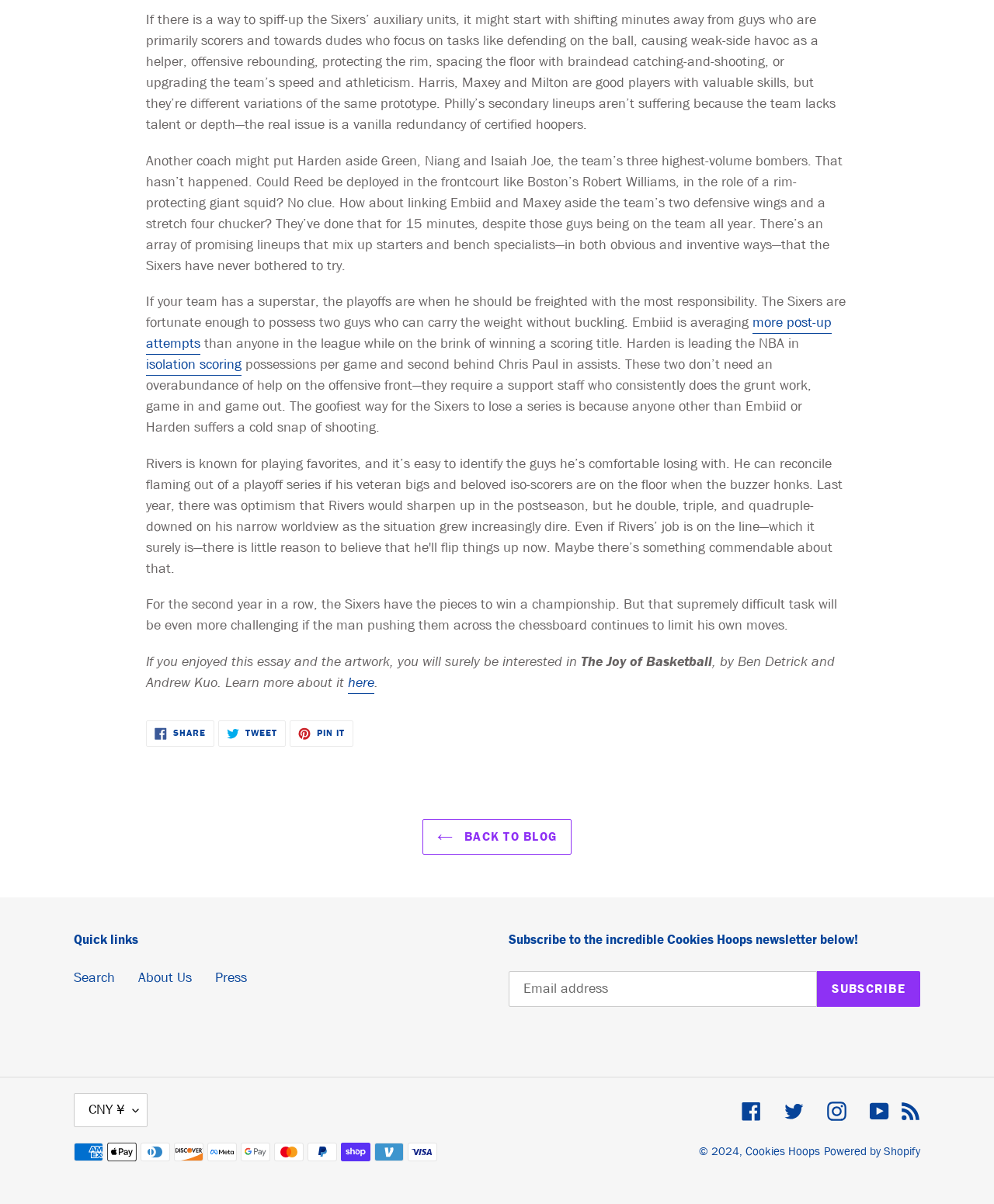Determine the bounding box coordinates of the section to be clicked to follow the instruction: "Click on the 'BACK TO BLOG' link". The coordinates should be given as four float numbers between 0 and 1, formatted as [left, top, right, bottom].

[0.425, 0.68, 0.575, 0.71]